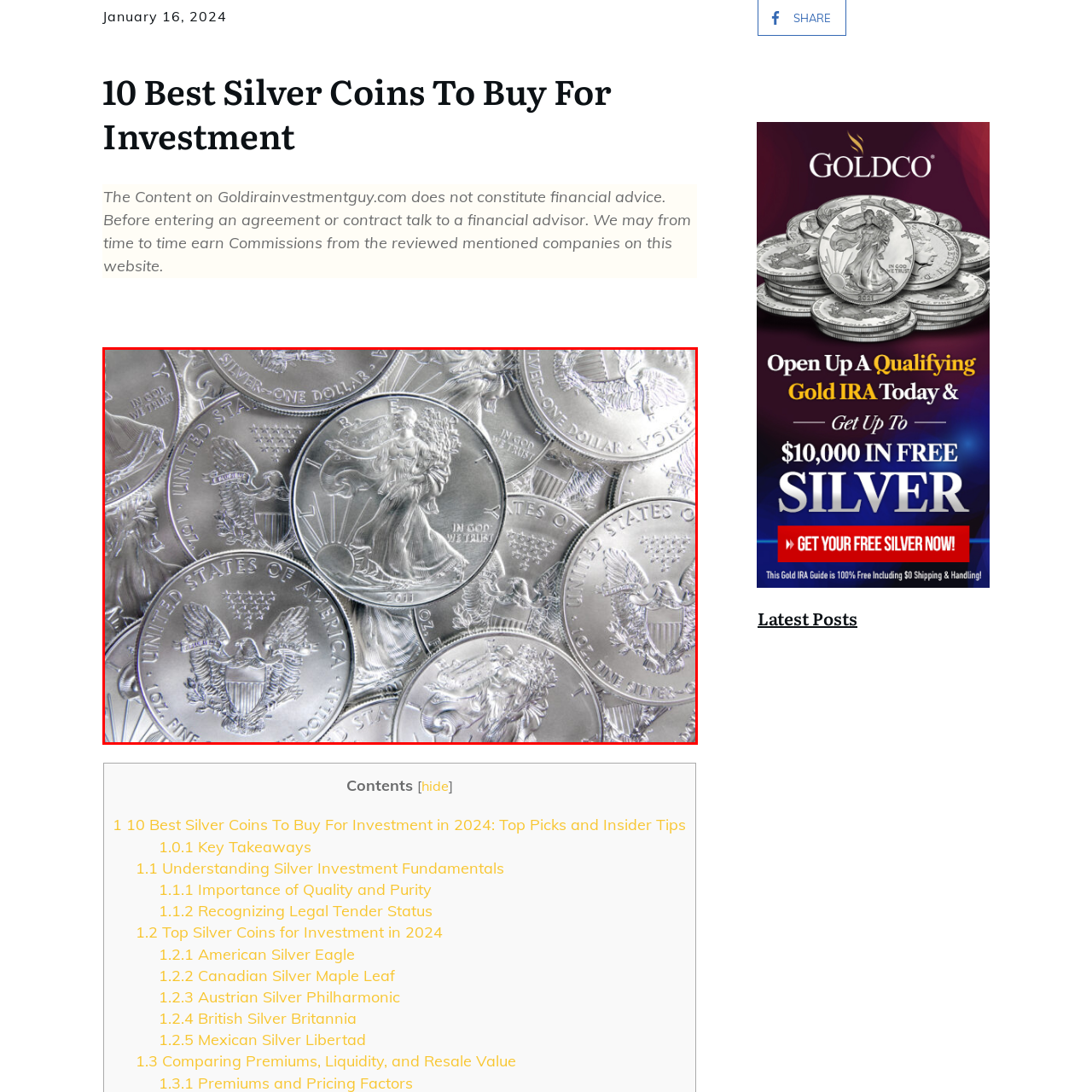Offer a thorough and descriptive summary of the image captured in the red bounding box.

This image showcases a collection of silver coins, prominently featuring the American Silver Eagle. The coins are intricately detailed, displaying the iconic design of Lady Liberty, along with the inscription "In God We Trust" and the phrase "One Dollar" on the obverse side. The reverse side features the majestic eagle and shield motif, along with the text "United States of America" and "One Ounce Fine Silver." The arrangement of the coins provides a sense of abundance and highlights their shiny, reflective surfaces, making them visually appealing to both collectors and investors. This image is likely part of an article discussing the best silver coins to invest in, underlining their popularity and value in the market.